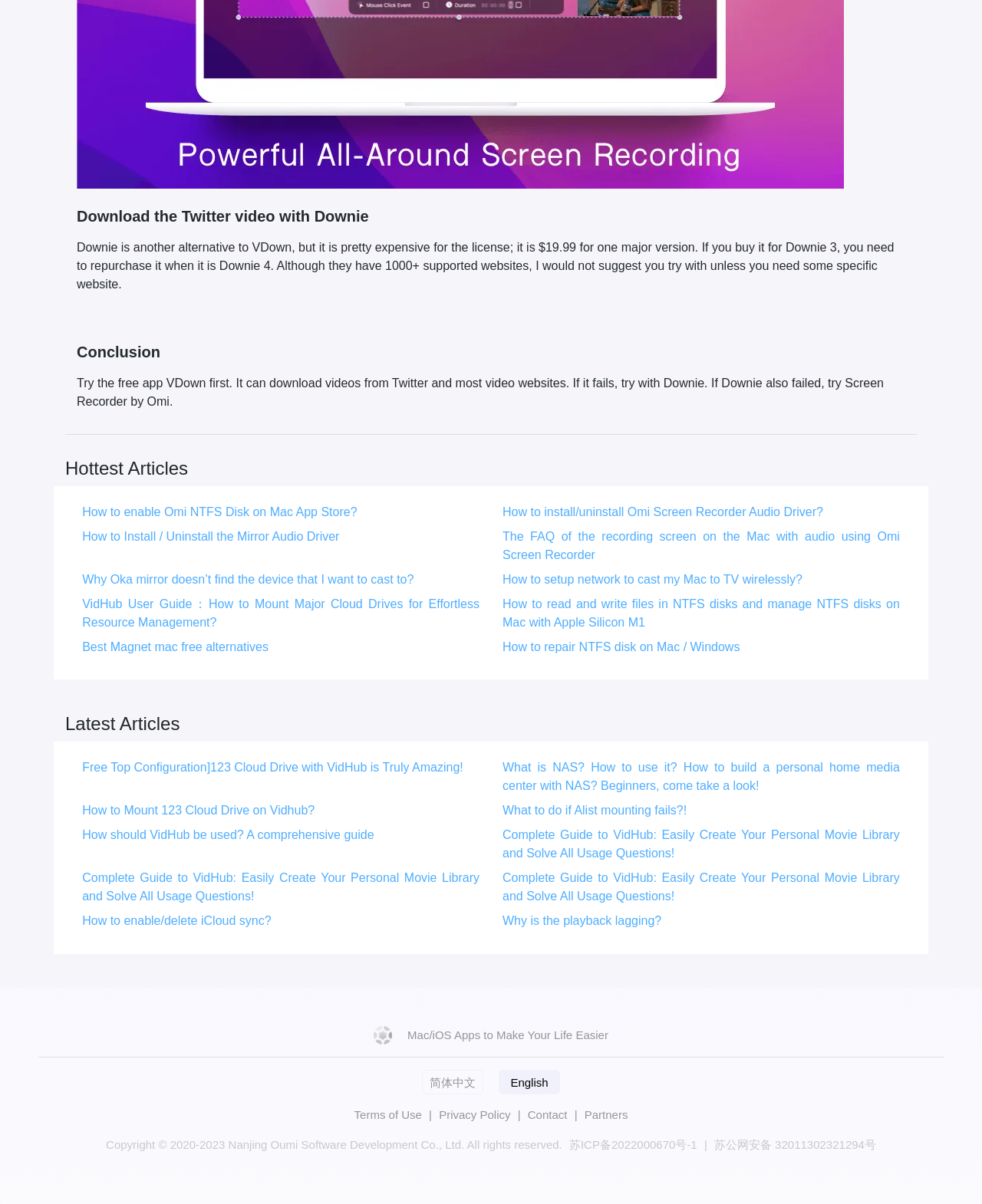Extract the bounding box coordinates of the UI element described: "English". Provide the coordinates in the format [left, top, right, bottom] with values ranging from 0 to 1.

[0.52, 0.894, 0.558, 0.905]